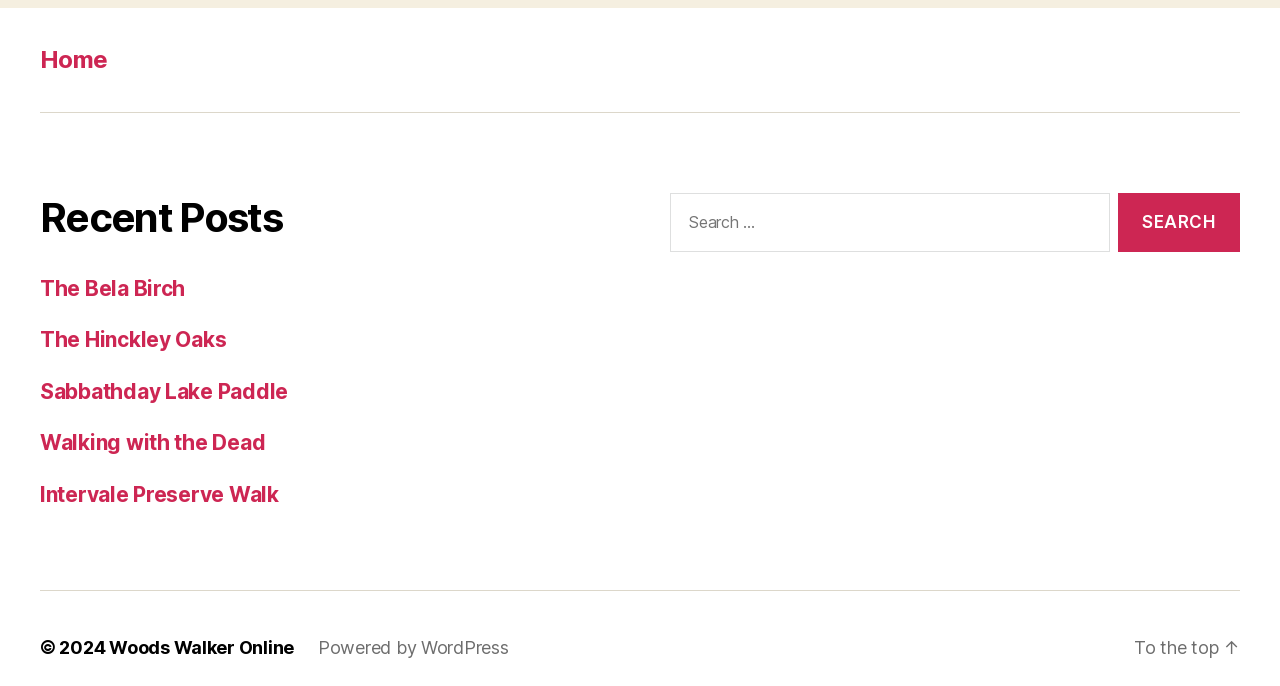What is the first link in the Recent Posts section?
Using the image as a reference, give a one-word or short phrase answer.

The Bela Birch